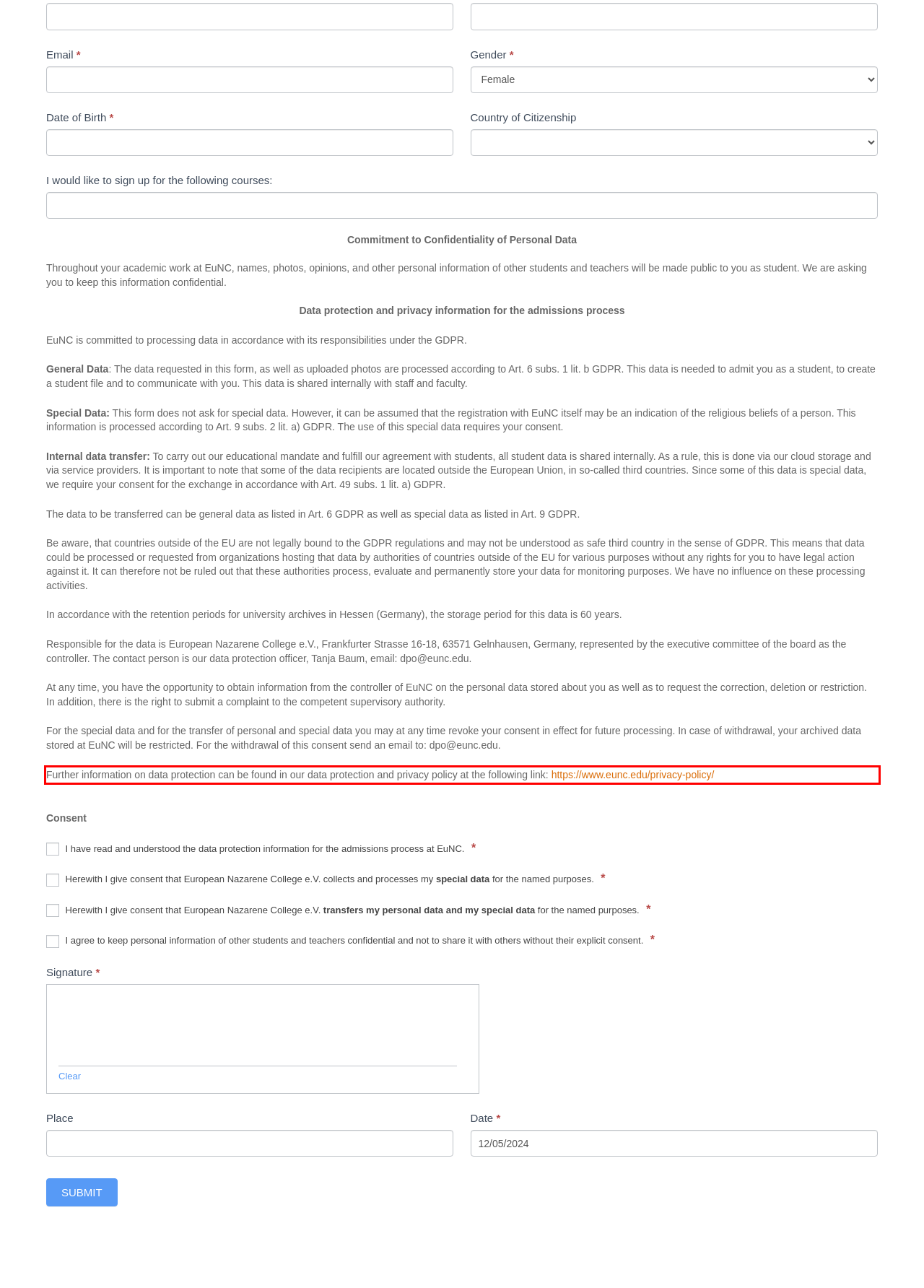Given a screenshot of a webpage with a red bounding box, extract the text content from the UI element inside the red bounding box.

Further information on data protection can be found in our data protection and privacy policy at the following link: https://www.eunc.edu/privacy-policy/